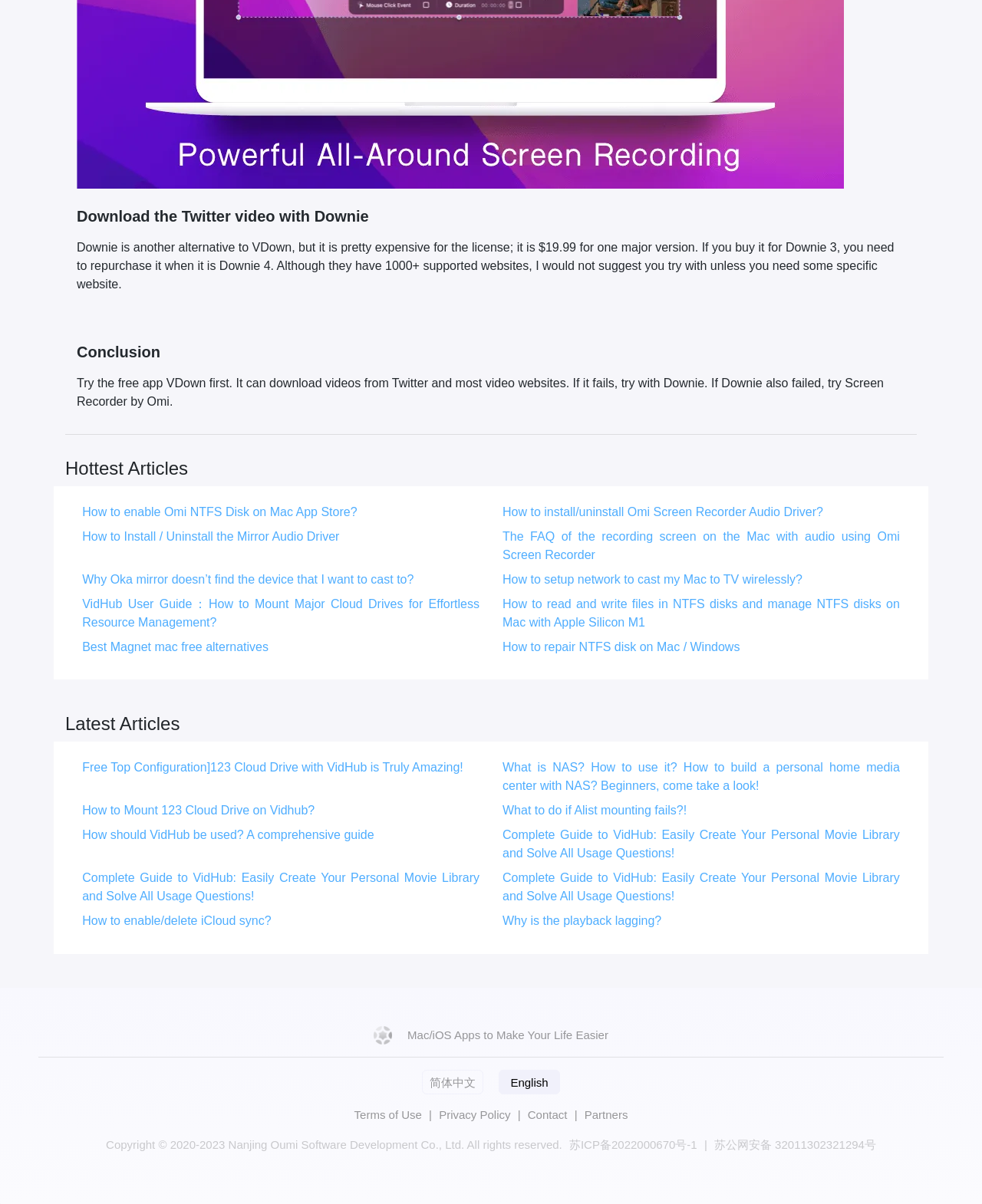Identify the bounding box coordinates for the UI element that matches this description: "Privacy Policy".

[0.447, 0.92, 0.52, 0.931]